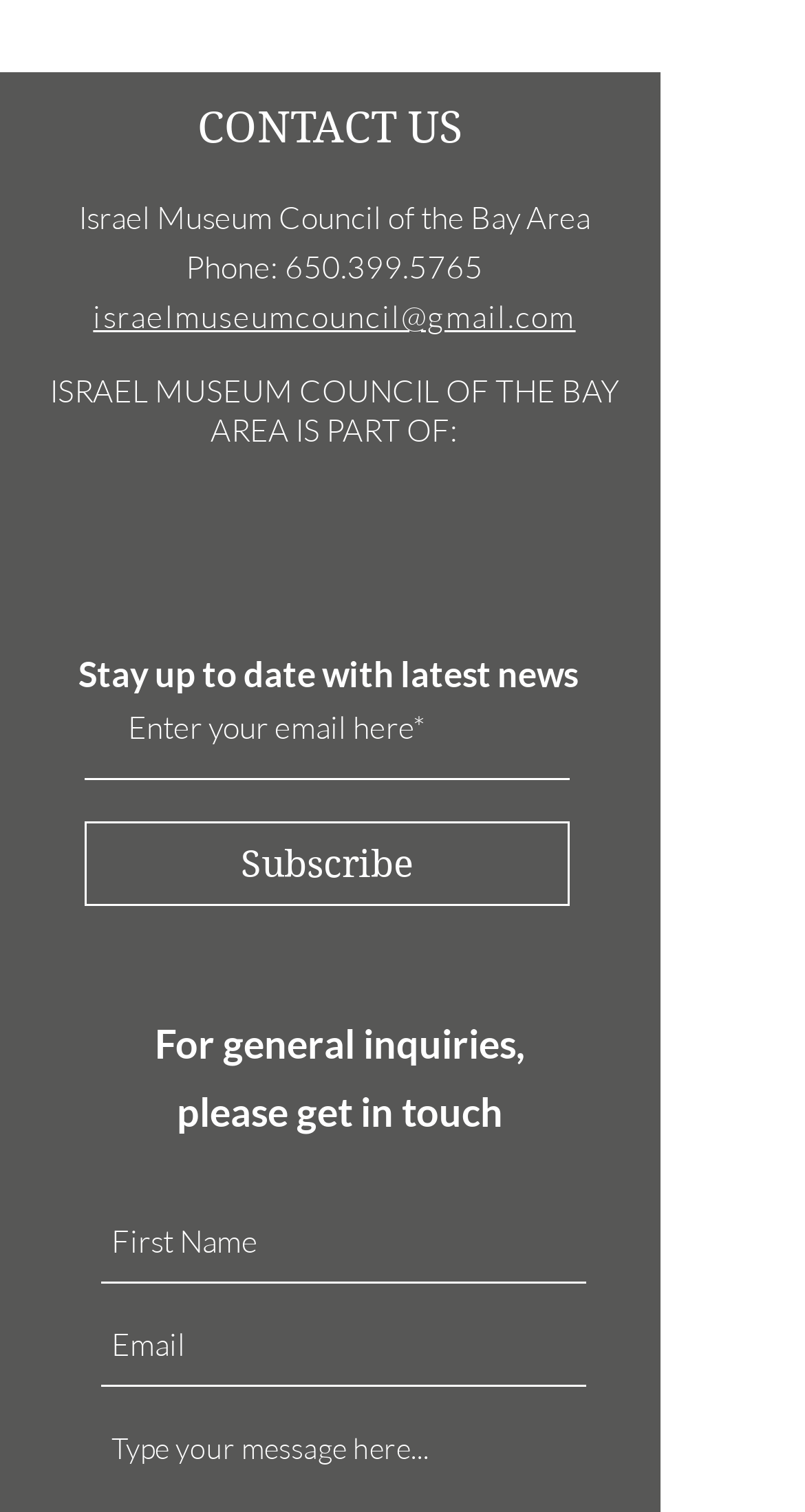What is the organization part of?
Provide a well-explained and detailed answer to the question.

I found the organization is part of AFIM by looking at the heading 'ISRAEL MUSEUM COUNCIL OF THE BAY AREA IS PART OF:' and the corresponding link 'AFIMlogo.png' below it.